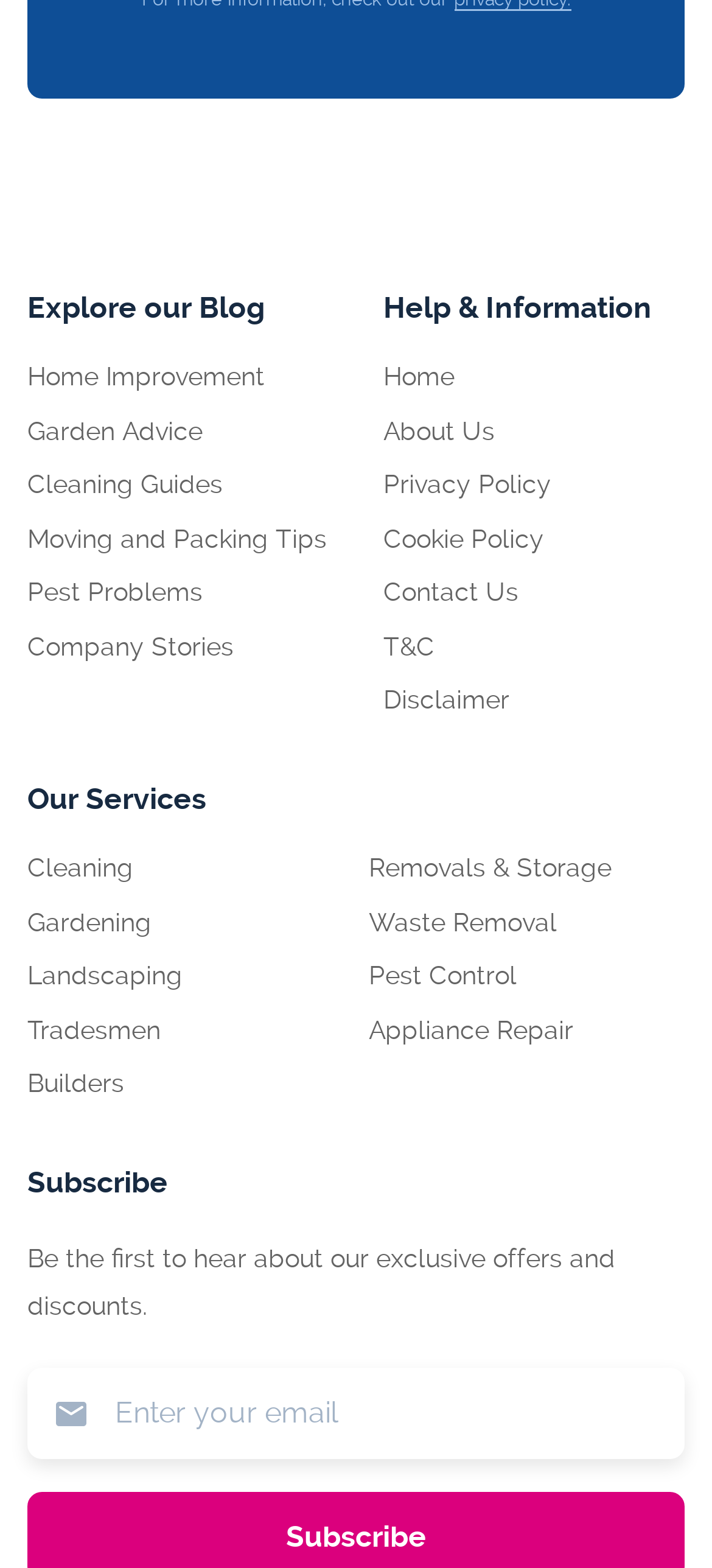Show the bounding box coordinates of the element that should be clicked to complete the task: "Read about Company Stories".

[0.038, 0.403, 0.328, 0.421]